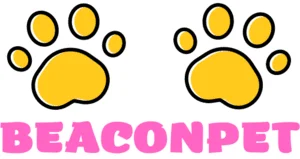Please answer the following question using a single word or phrase: 
What is emphasized by the paw prints in the logo?

Connection to animals